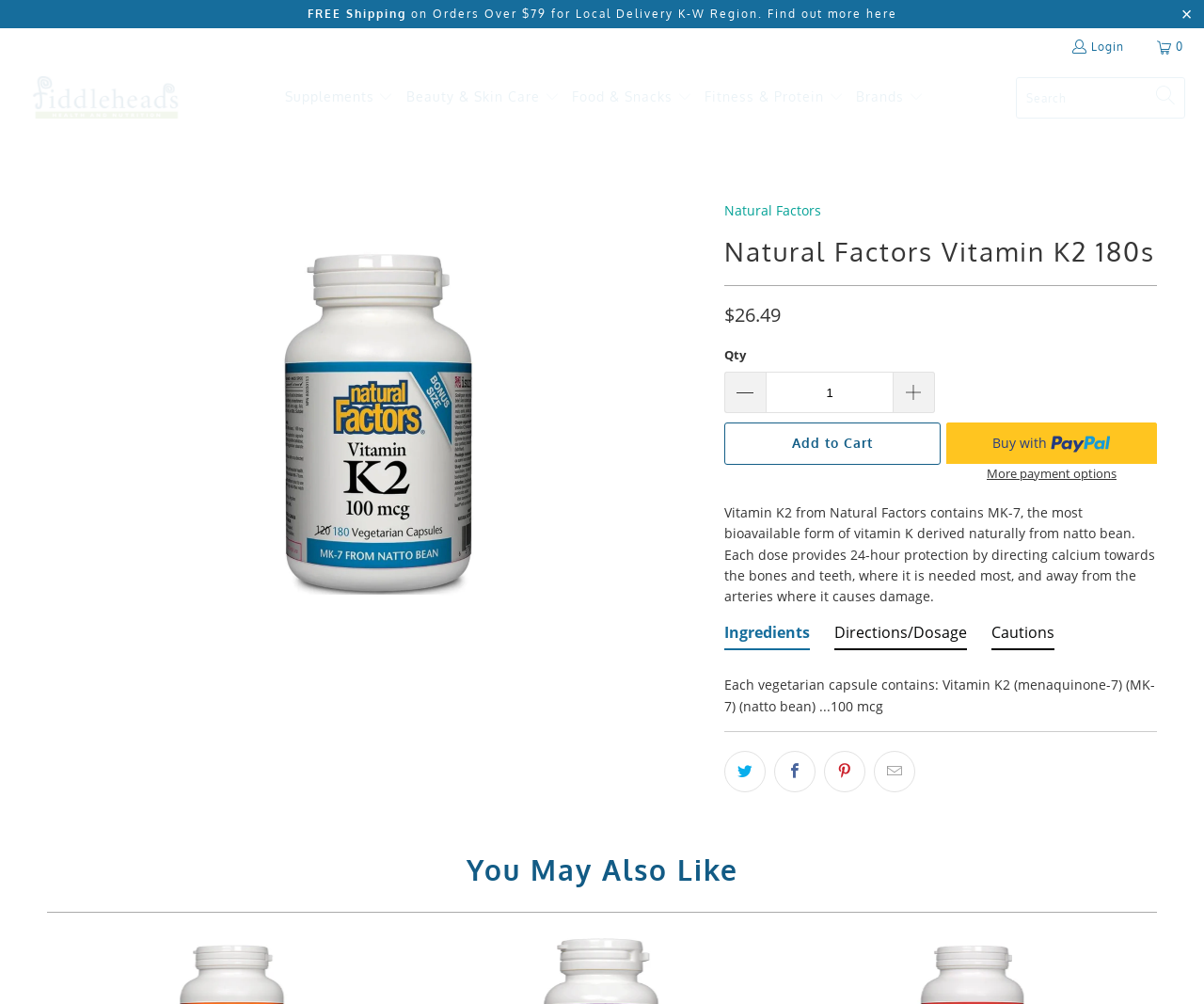Determine the bounding box coordinates of the region that needs to be clicked to achieve the task: "Contact EDUCBA".

None